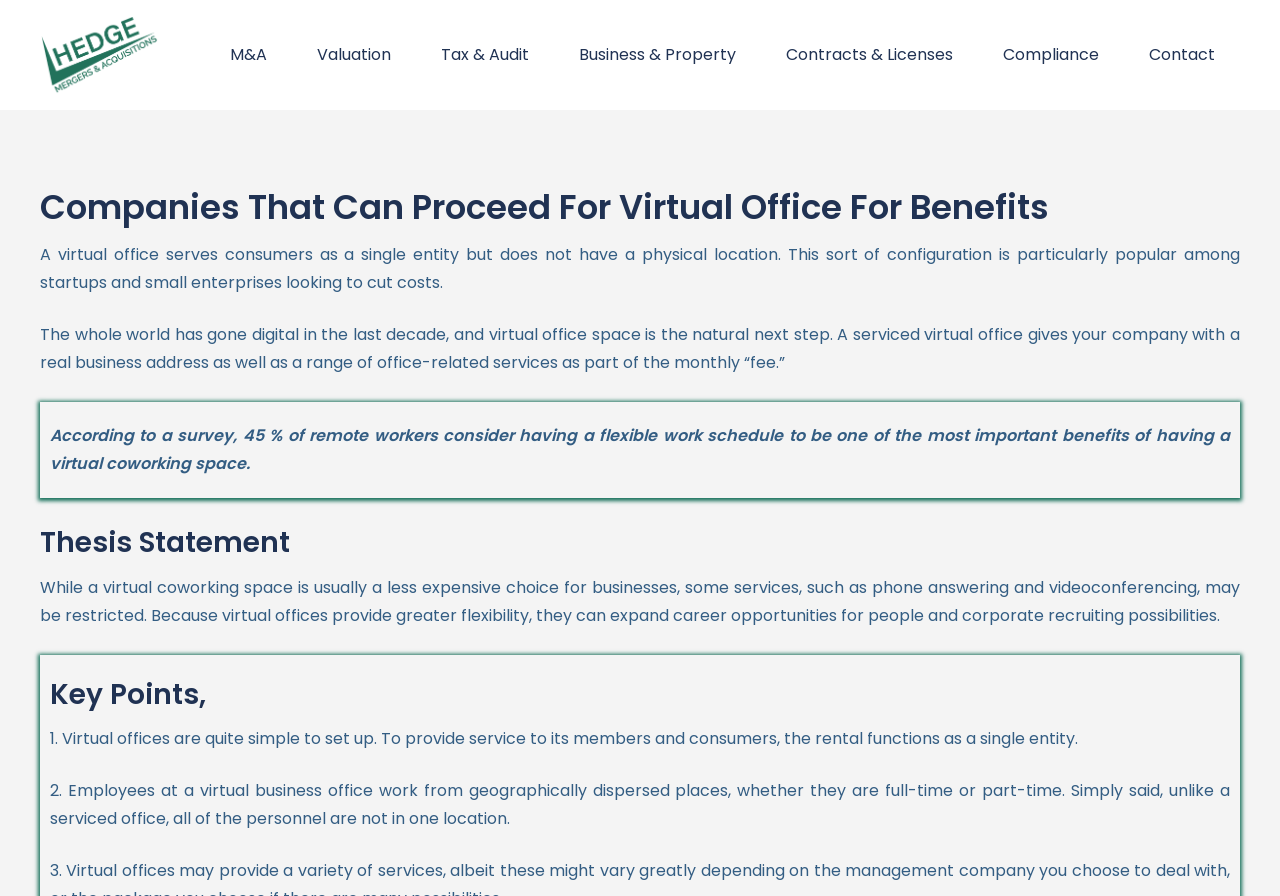Offer an in-depth caption of the entire webpage.

The webpage appears to be an informative article about the benefits of virtual offices for businesses. At the top left corner, there is a logo image of "Hedge BD" accompanied by a link. Below this, there is a navigation menu consisting of 7 links: "M&A", "Valuation", "Tax & Audit", "Business & Property", "Contracts & Licenses", "Compliance", and "Contact", which are evenly spaced across the top of the page.

The main content of the page is divided into sections, each with a heading. The first section, "Companies That Can Proceed For Virtual Office For Benefits", is followed by a paragraph of text that explains what a virtual office is and how it can benefit startups and small enterprises. Below this, there is another paragraph that discusses the concept of virtual office space and its advantages.

The next section, "Thesis Statement", is followed by a paragraph that highlights the flexibility and cost-effectiveness of virtual offices, as well as their potential to expand career opportunities. This is followed by a section titled "Key Points", which lists three points about virtual offices, including their ease of setup, the geographical dispersal of employees, and other benefits.

Throughout the page, the text is organized in a clear and readable manner, with headings and paragraphs that guide the reader through the content.